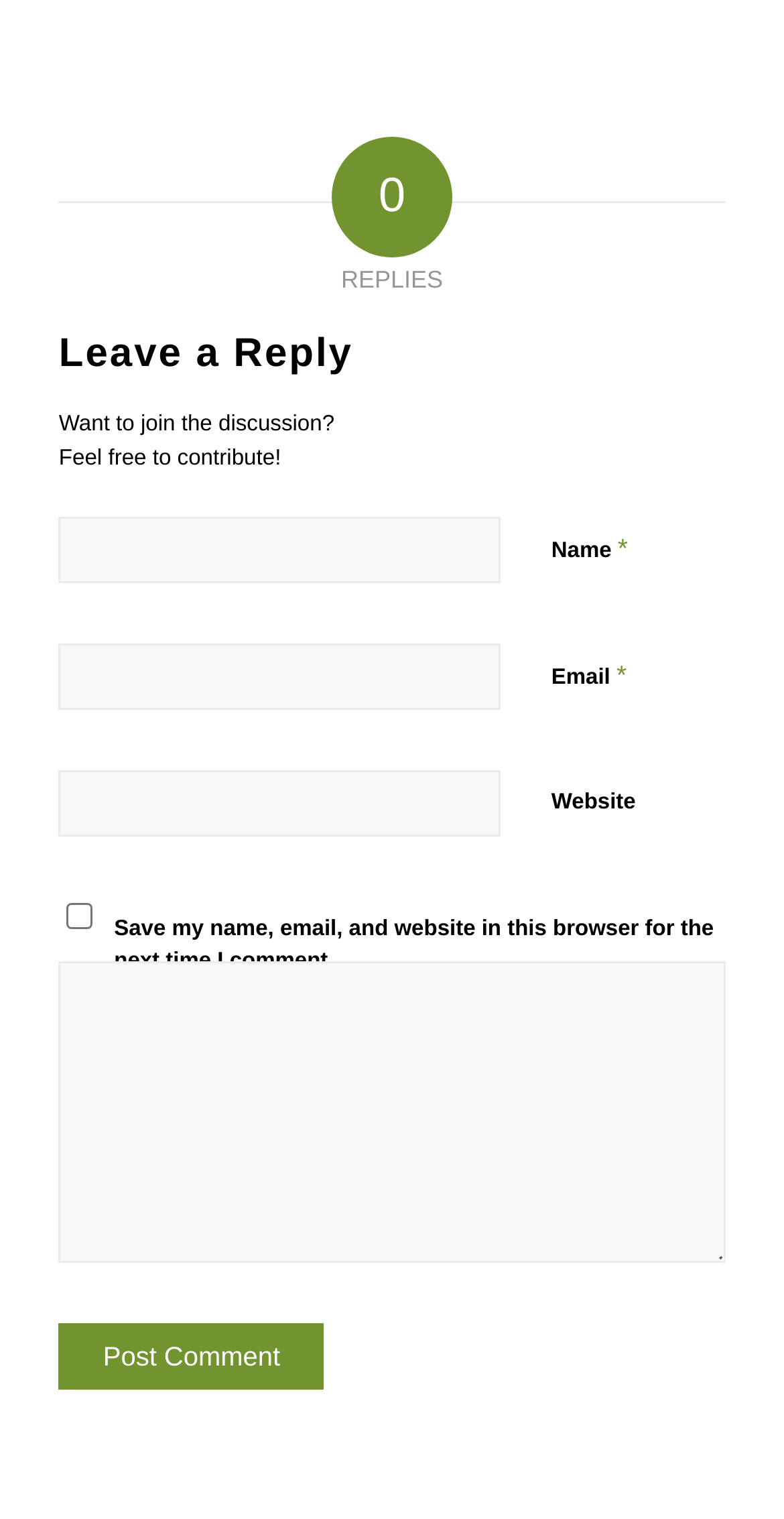What is the function of the button at the bottom of the page?
Kindly offer a comprehensive and detailed response to the question.

The button at the bottom of the page is labeled 'Post Comment', suggesting that its function is to submit the user's comment and post it to the discussion or article.